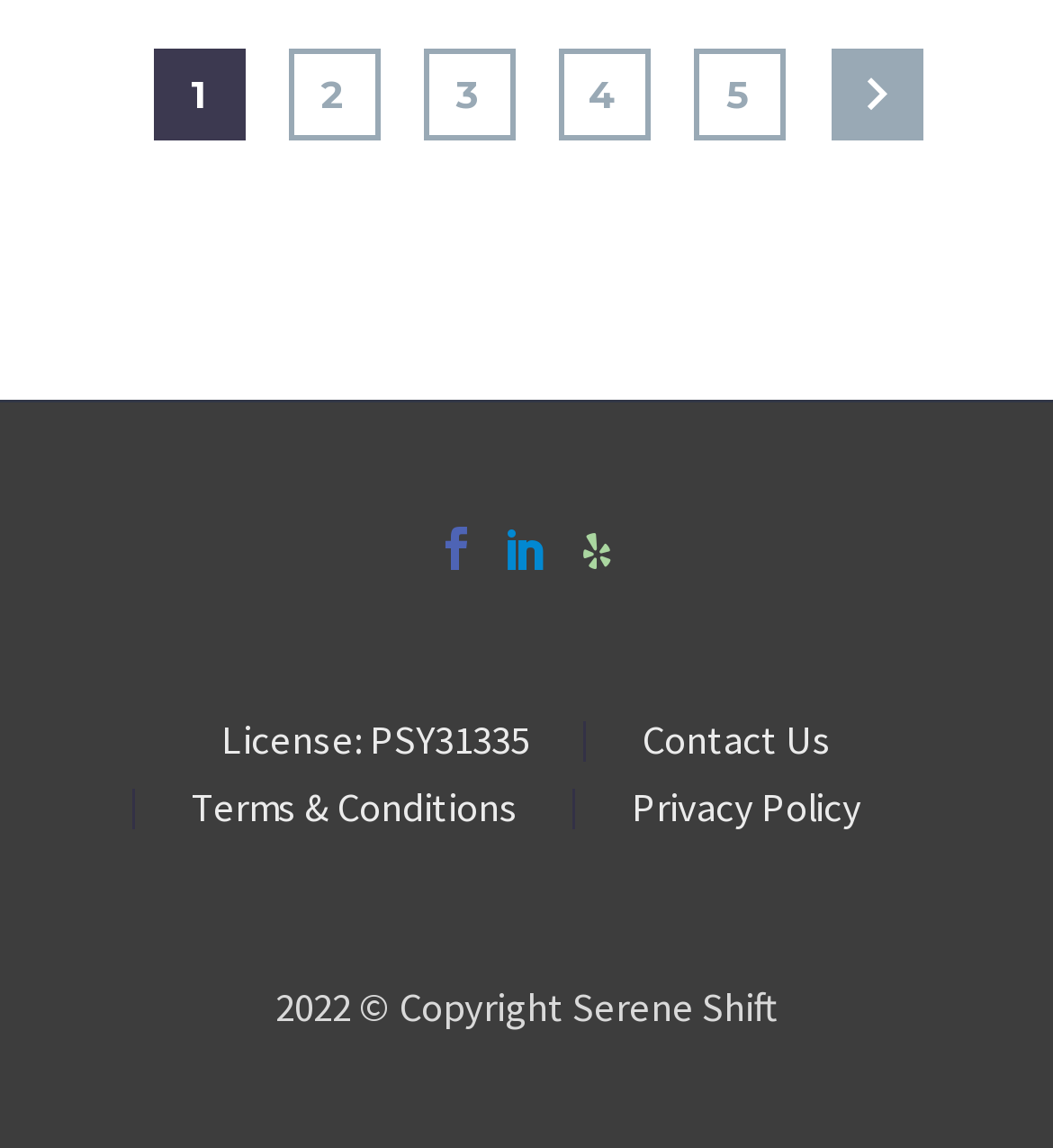What is the copyright year of Serene Shift?
Give a detailed explanation using the information visible in the image.

The copyright year can be found at the bottom of the webpage, where it says '2022 © Copyright Serene Shift'.